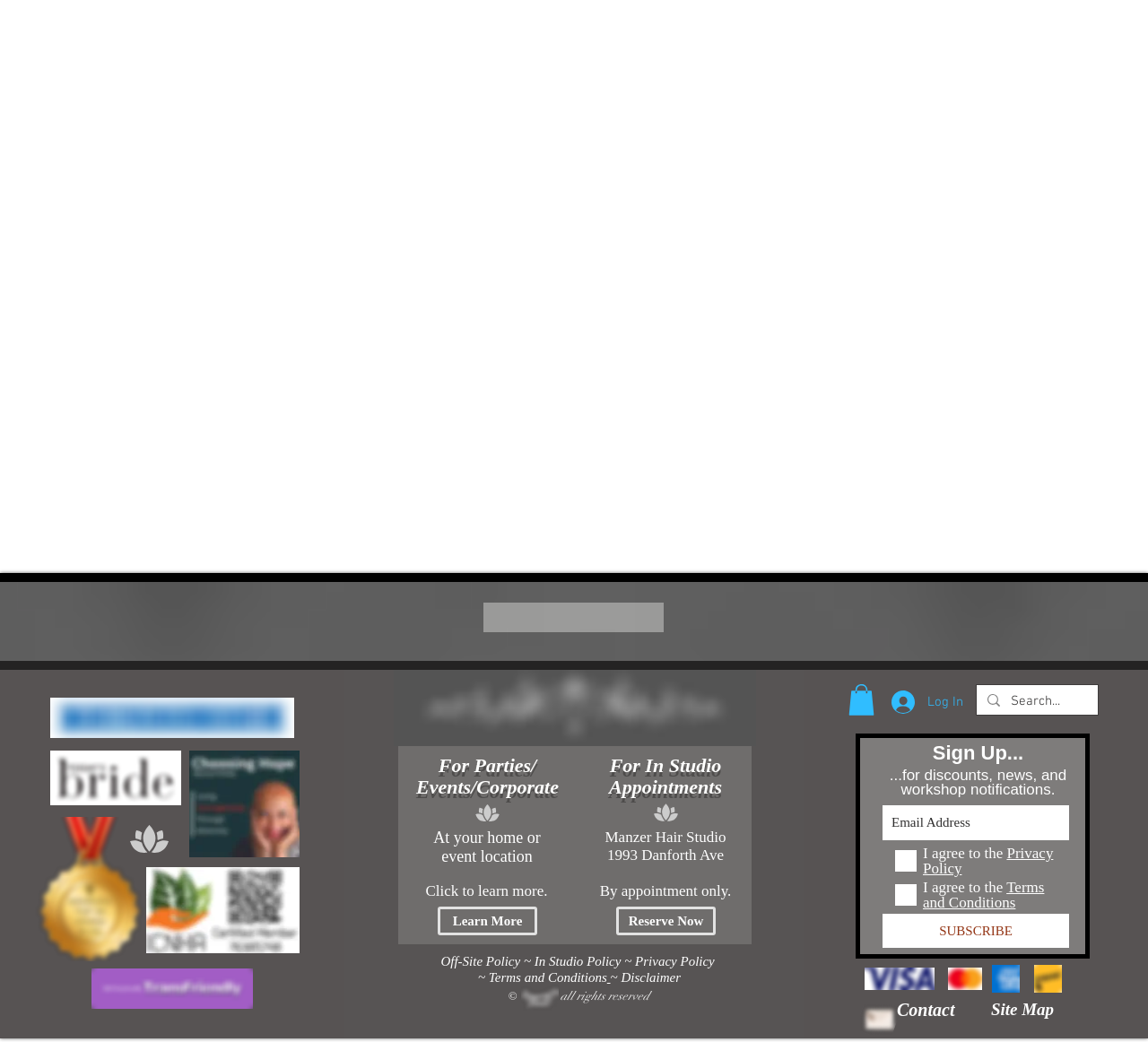What is required for outdoor events?
Refer to the image and respond with a one-word or short-phrase answer.

Shady location